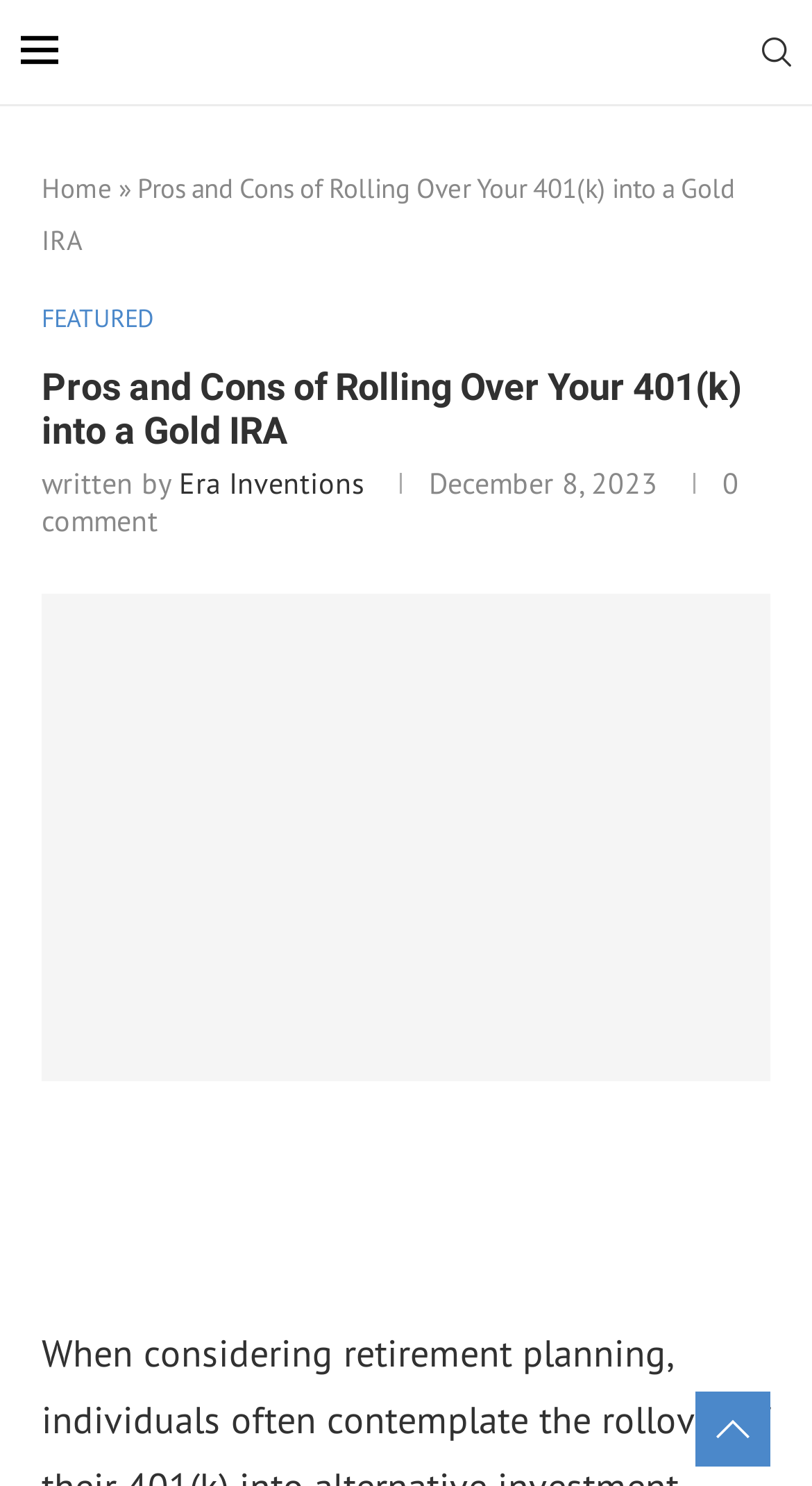Please analyze the image and give a detailed answer to the question:
How many comments does the article have?

I found the comment count by looking at the text '0 comment' which is located below the article title and author information.